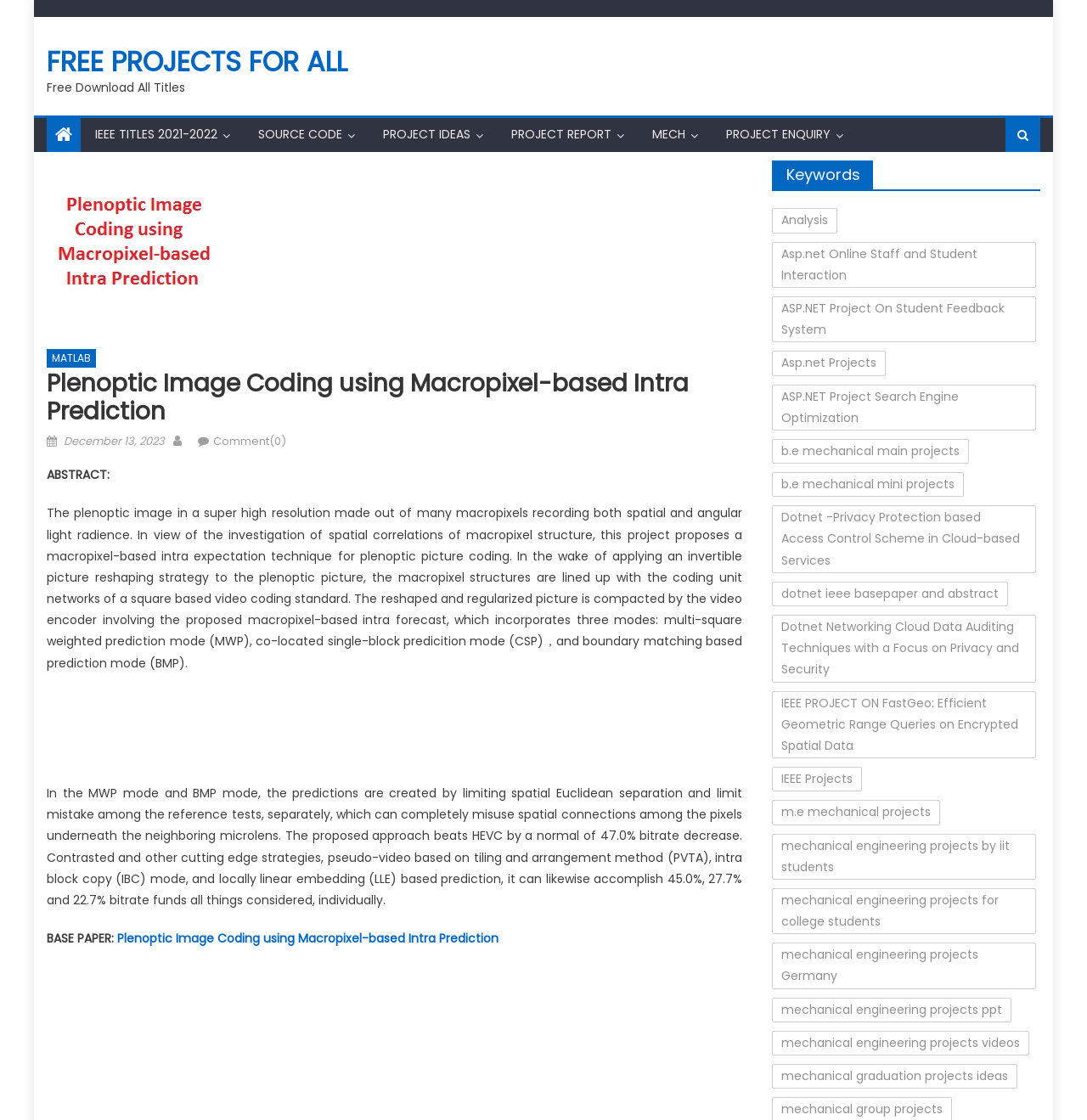Give a one-word or one-phrase response to the question:
What is the category of the project report?

IEEE TITLE